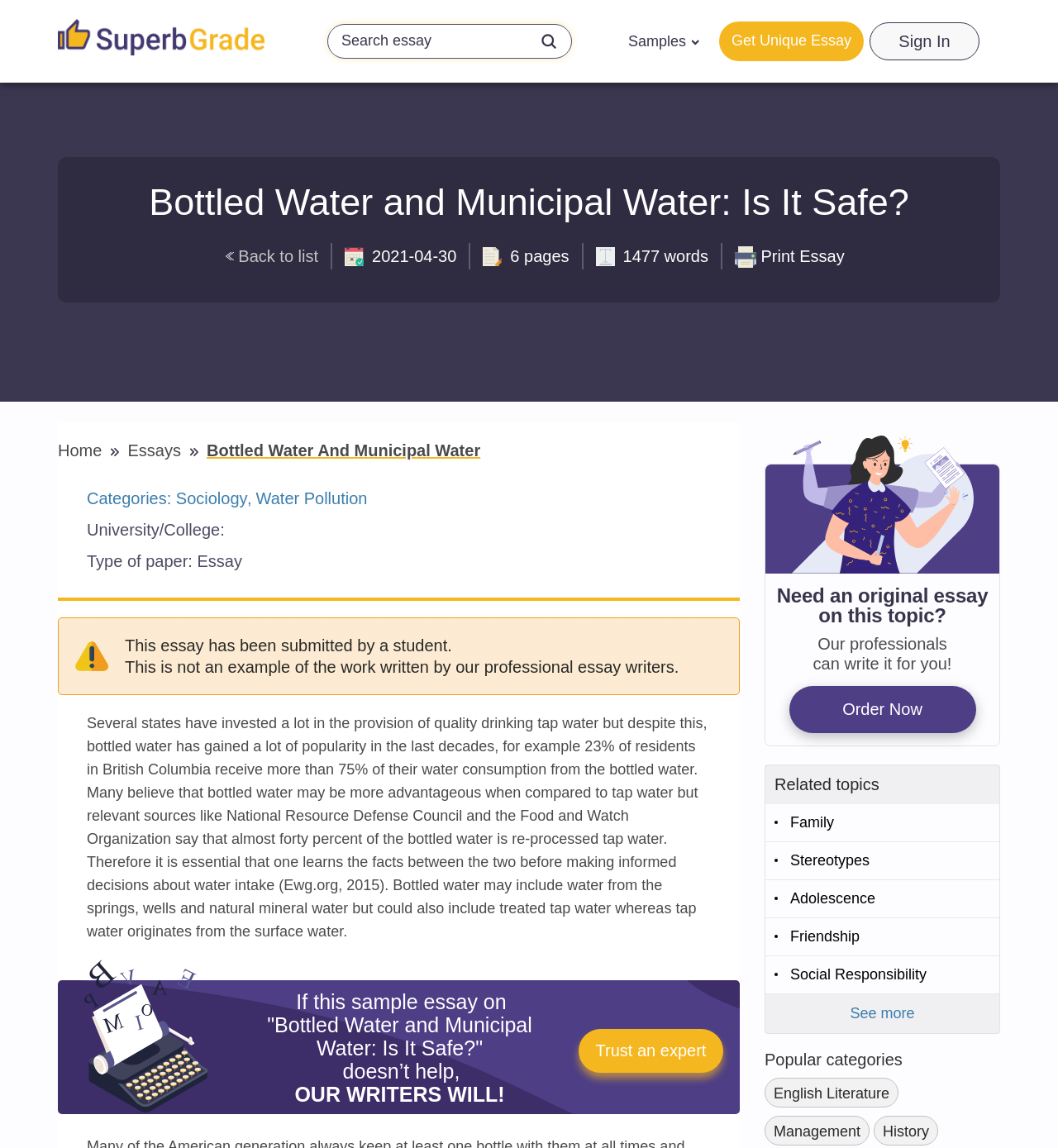What is the purpose of the 'Trust an expert' link?
Please provide a single word or phrase as the answer based on the screenshot.

To get an original essay